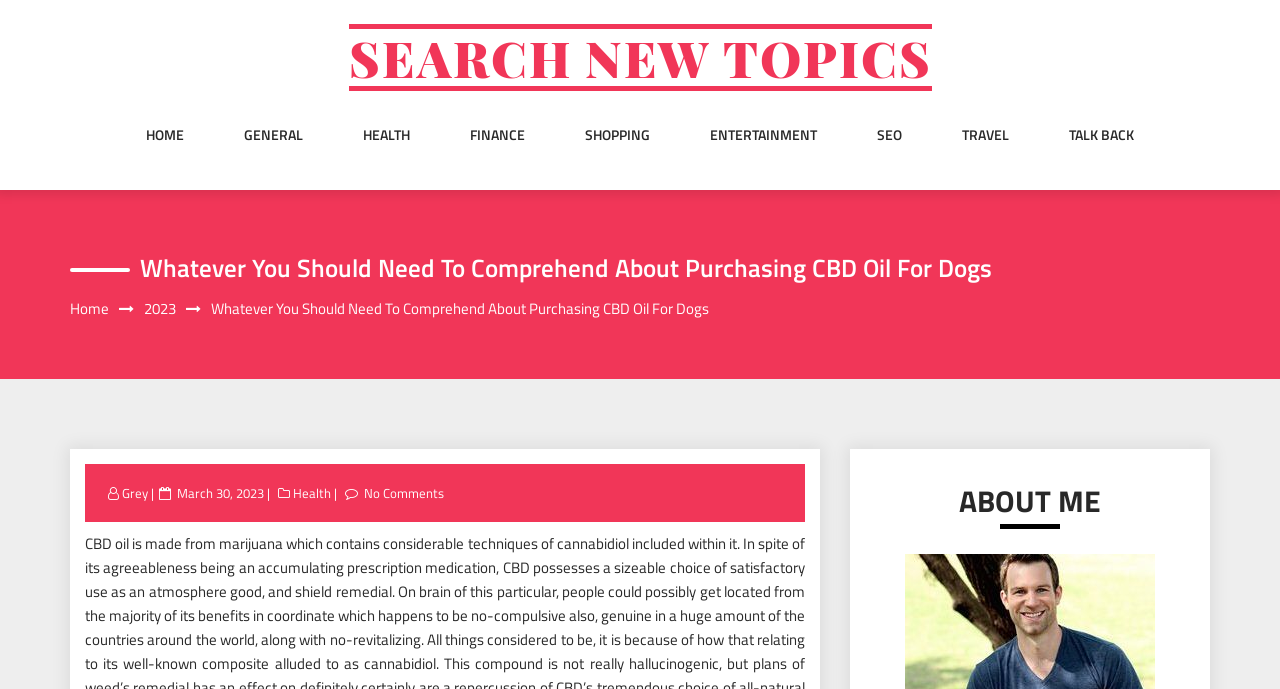Summarize the webpage with a detailed and informative caption.

The webpage appears to be a blog post about purchasing CBD oil for dogs. At the top, there is a heading "SEARCH NEW TOPICS" with a link to search for new topics. Below it, there are several links to different categories, including "HOME", "GENERAL", "HEALTH", "FINANCE", "SHOPPING", "ENTERTAINMENT", "SEO", "TRAVEL", and "TALK BACK", which are aligned horizontally across the top of the page.

The main content of the page is a blog post titled "Whatever You Should Need To Comprehend About Purchasing CBD Oil For Dogs", which is a heading that spans almost the entire width of the page. Below the title, there are links to "Home" and "2023", followed by a static text that repeats the title of the blog post.

Further down, there are links to "Grey", "Posted on", and "March 30, 2023", which are aligned vertically and appear to be related to the blog post's metadata. There is also a link to "Health" and "No Comments", which may indicate the category and comment status of the post.

At the bottom of the page, there is a heading "ABOUT ME" that spans about a third of the page's width. Overall, the webpage has a simple layout with a focus on the blog post's content and metadata.